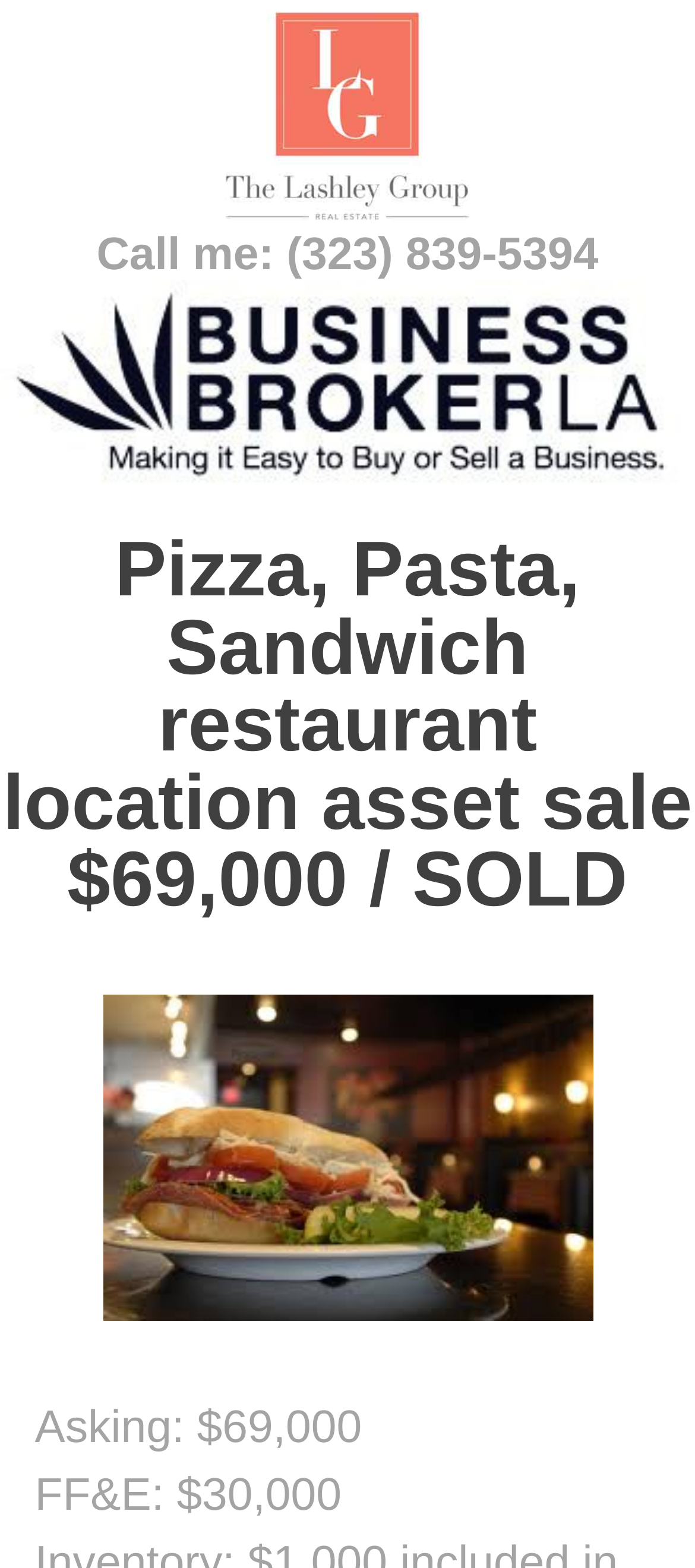Locate the bounding box coordinates of the UI element described by: "title="Sandwich Photo"". The bounding box coordinates should consist of four float numbers between 0 and 1, i.e., [left, top, right, bottom].

[0.05, 0.634, 0.95, 0.842]